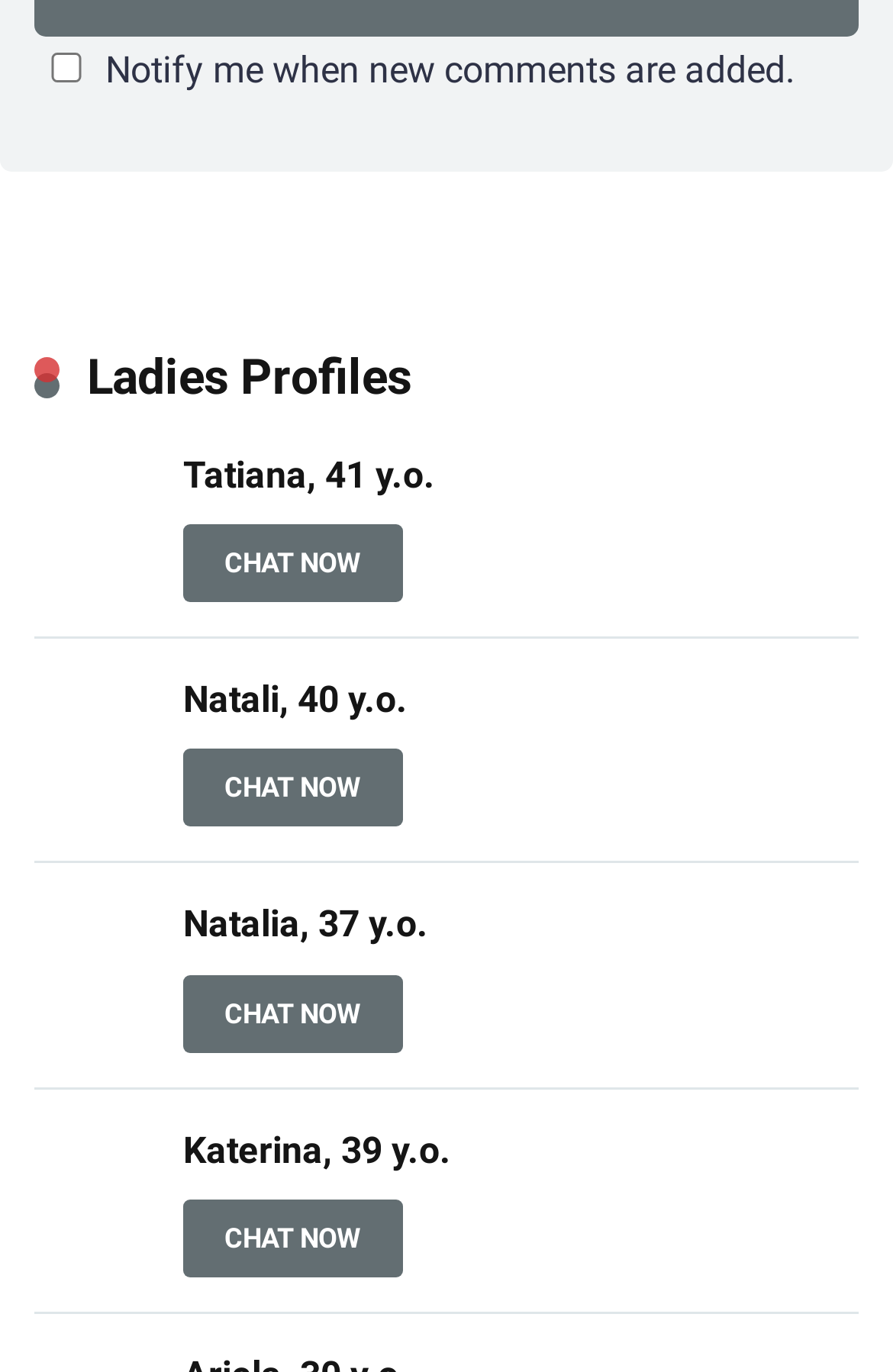Please provide a comprehensive response to the question below by analyzing the image: 
What is the function of the 'CHAT NOW' links?

The 'CHAT NOW' links are located next to each lady's profile, suggesting that they are used to initiate a conversation with the respective lady.